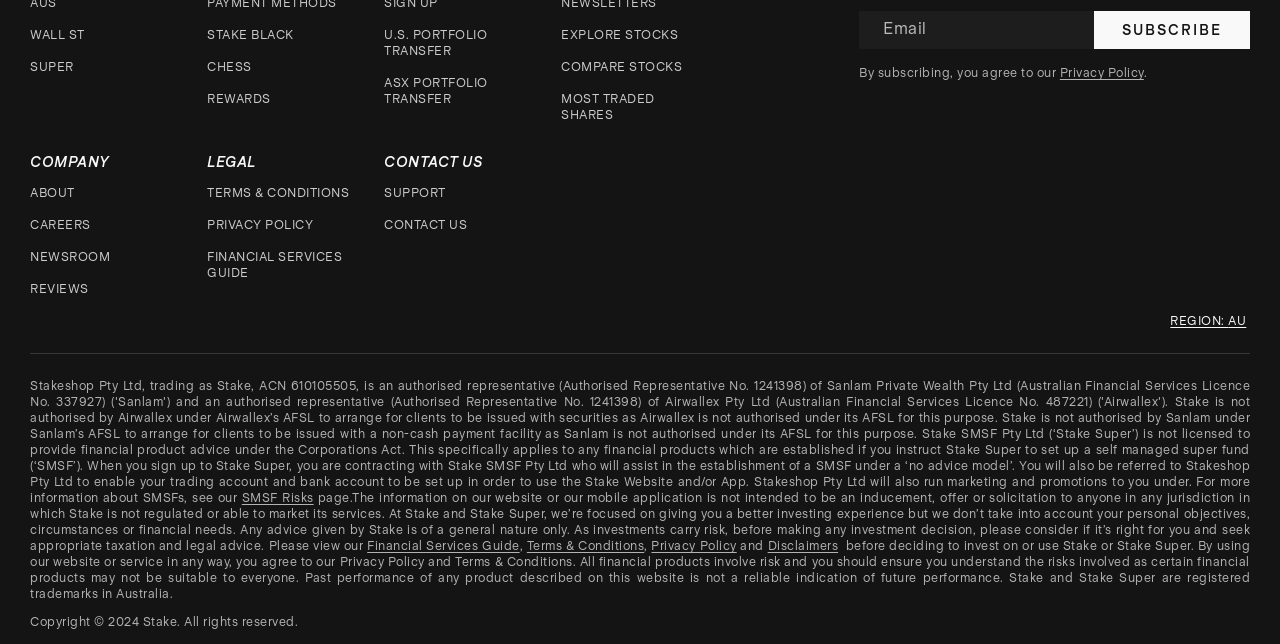Identify the bounding box coordinates of the section that should be clicked to achieve the task described: "Enter email address".

[0.671, 0.004, 0.855, 0.088]